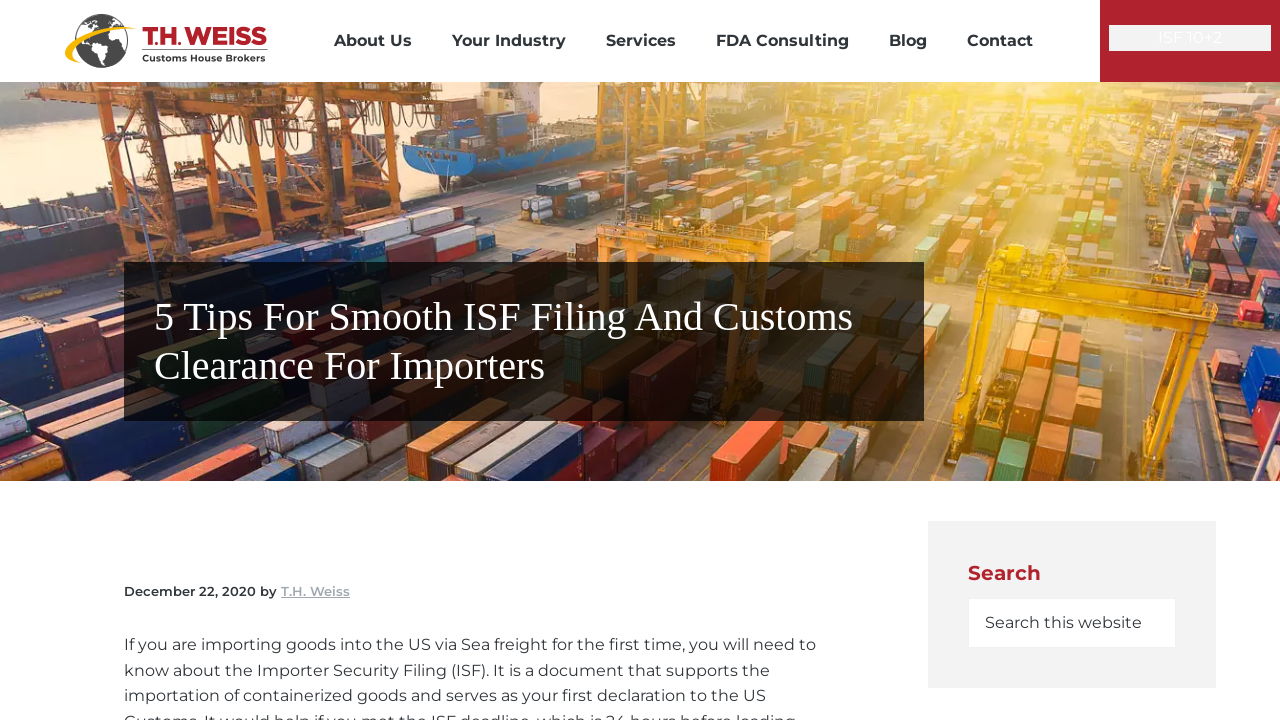Please find the bounding box coordinates of the element that needs to be clicked to perform the following instruction: "go to ISF 10+2 page". The bounding box coordinates should be four float numbers between 0 and 1, represented as [left, top, right, bottom].

[0.905, 0.039, 0.955, 0.065]